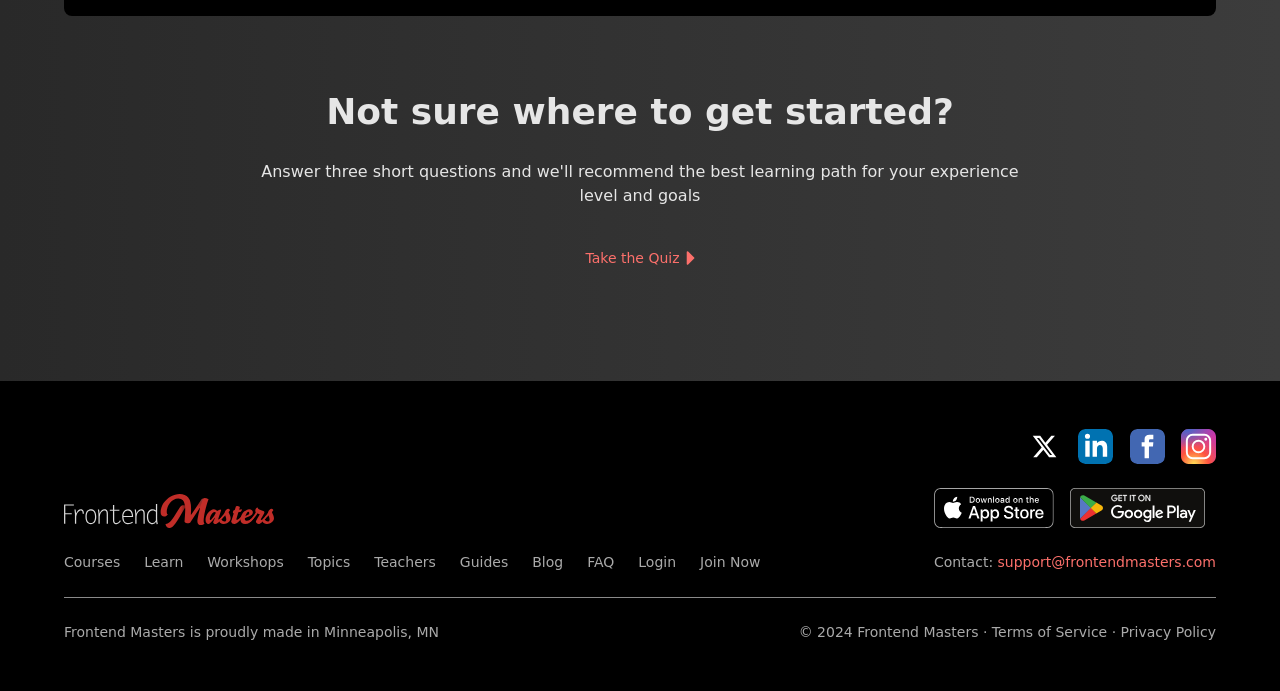Provide a brief response using a word or short phrase to this question:
What is the name of the organization that created this webpage?

Frontend Masters